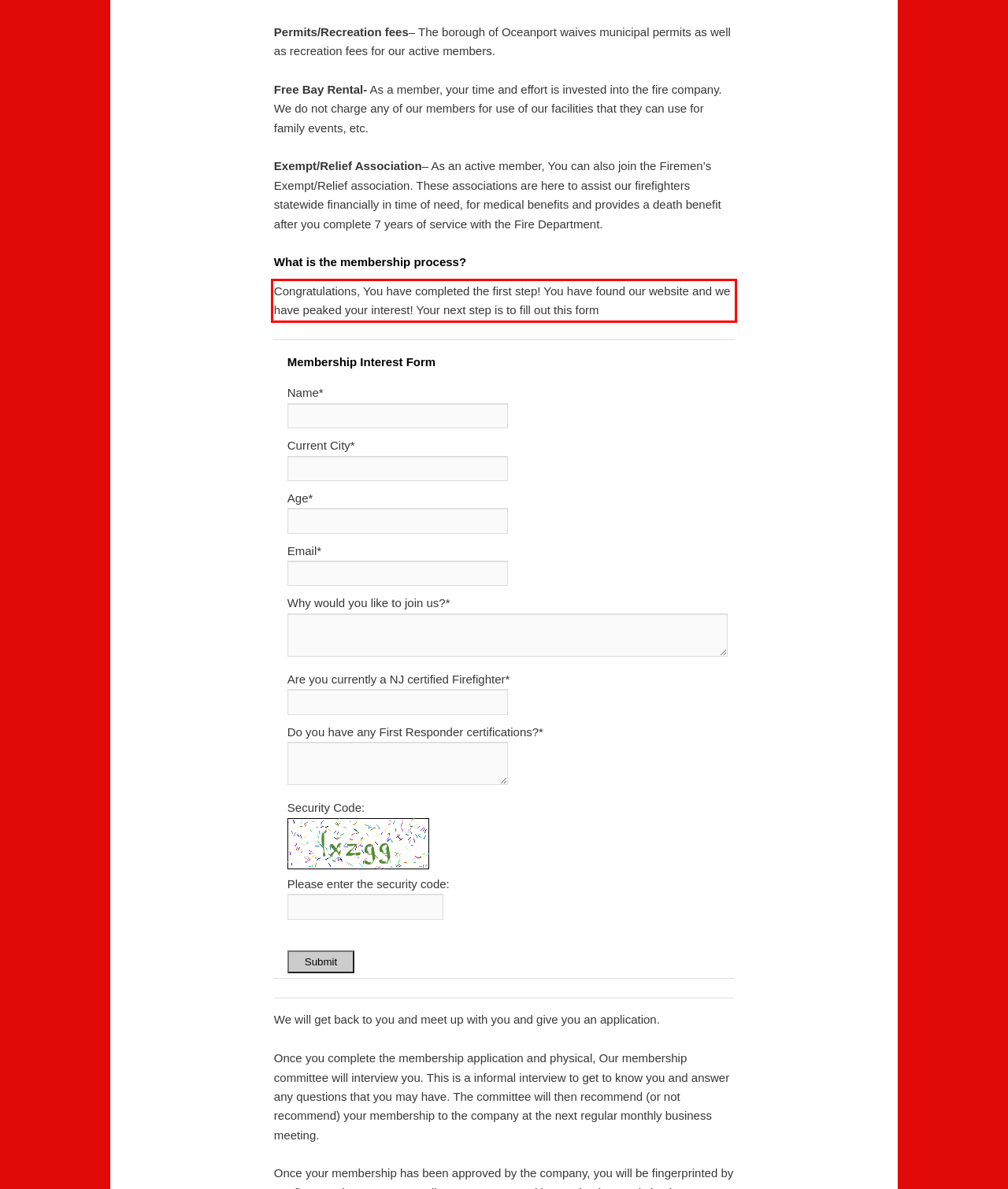You are given a webpage screenshot with a red bounding box around a UI element. Extract and generate the text inside this red bounding box.

Congratulations, You have completed the first step! You have found our website and we have peaked your interest! Your next step is to fill out this form